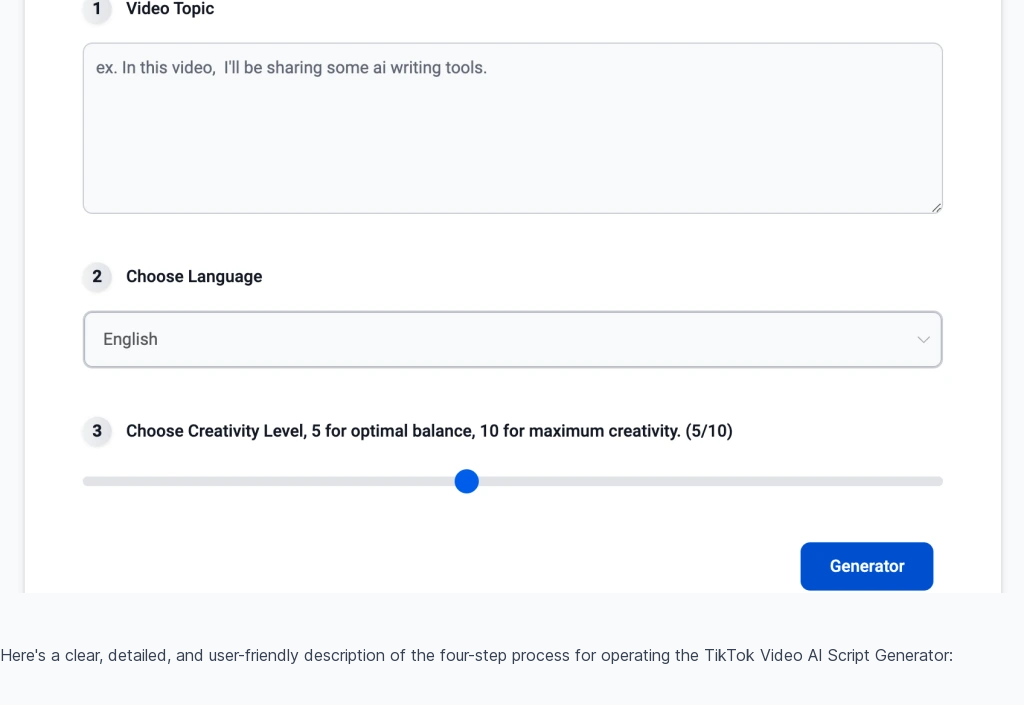Provide a rich and detailed narrative of the image.

The image displays a user interface of the AIFreeBox TikTok AI video script generator, showcasing a step-by-step guide for creating video scripts. The interface features three main input fields: 

1. **Video Topic**: A text area for users to input a brief description of their video topic, exemplified by the prompt "In this video, I'll be sharing some AI writing tools."

2. **Choose Language**: A dropdown menu for selecting the language of the script, with "English" pre-selected.

3. **Choose Creativity Level**: A slider allowing users to adjust the creativity of their script, with the current setting marked at 5/10 for optimal balance.

Accompanying these inputs is a prominent "Generator" button, which users click to create their tailored video script. This interface serves as an intuitive tool for content creators aiming to streamline their scriptwriting process on TikTok.